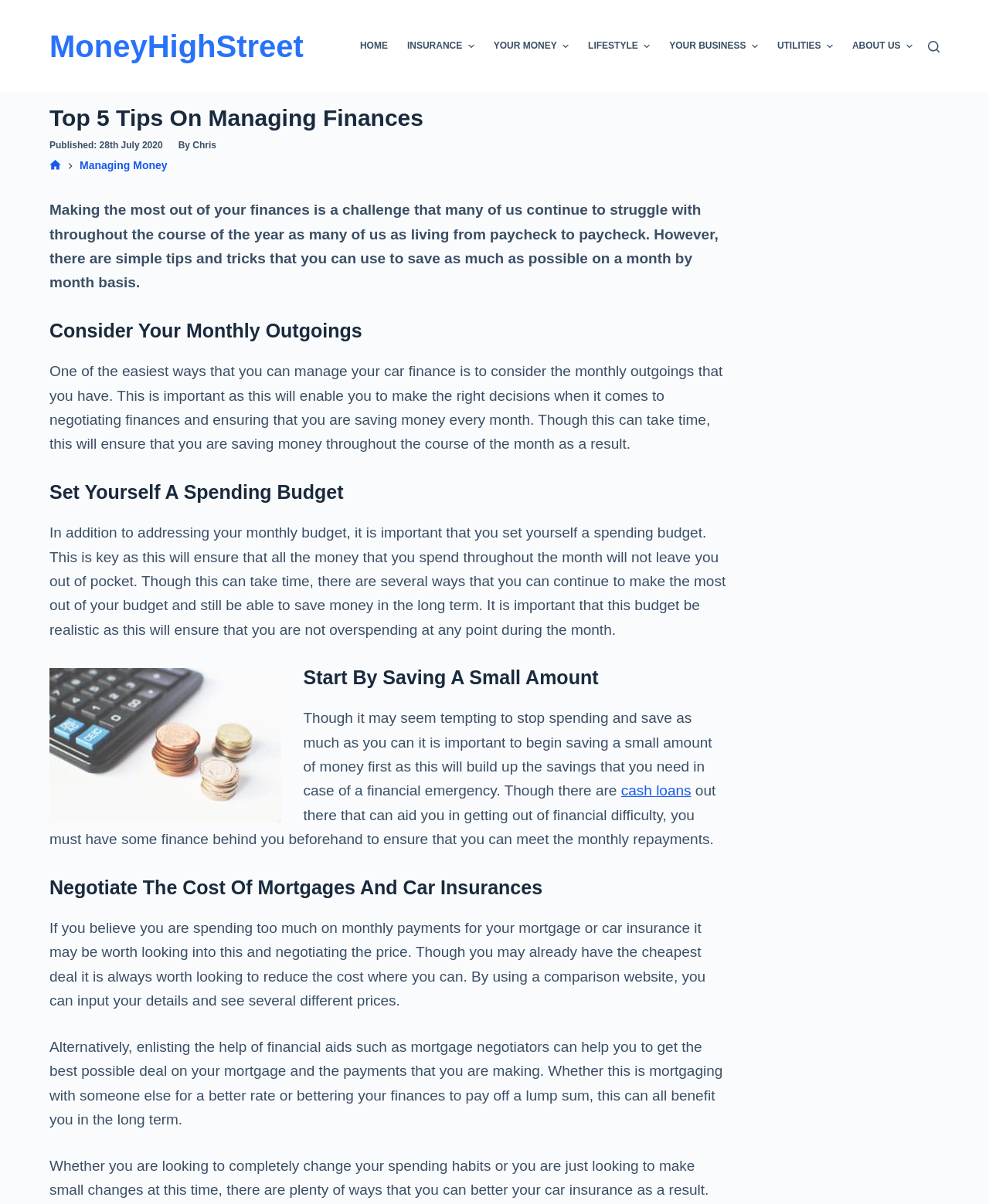Given the description of a UI element: "Skip to content", identify the bounding box coordinates of the matching element in the webpage screenshot.

[0.0, 0.0, 0.031, 0.013]